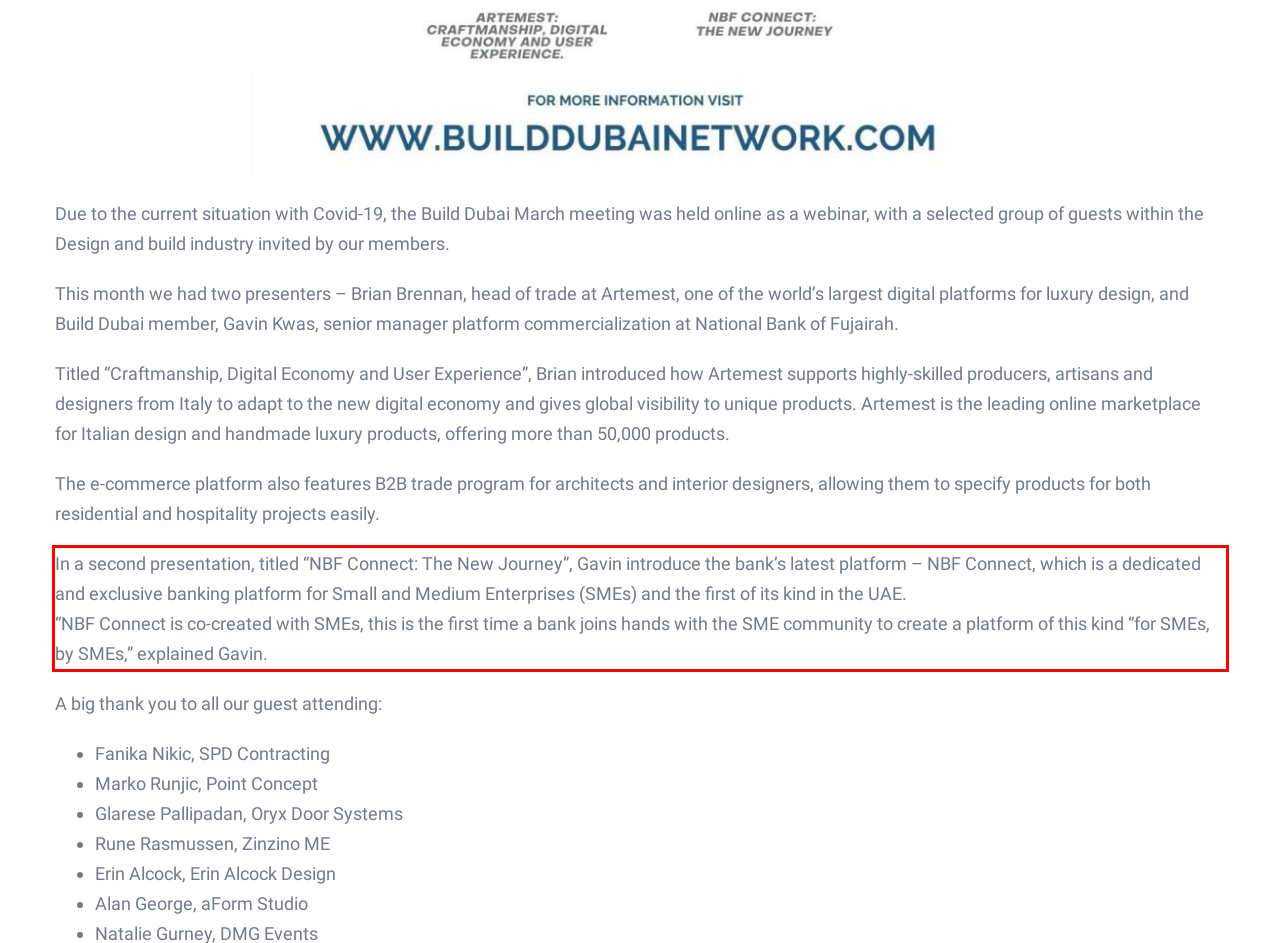View the screenshot of the webpage and identify the UI element surrounded by a red bounding box. Extract the text contained within this red bounding box.

In a second presentation, titled “NBF Connect: The New Journey”, Gavin introduce the bank’s latest platform – NBF Connect, which is a dedicated and exclusive banking platform for Small and Medium Enterprises (SMEs) and the first of its kind in the UAE. “NBF Connect is co-created with SMEs, this is the first time a bank joins hands with the SME community to create a platform of this kind “for SMEs, by SMEs,” explained Gavin.